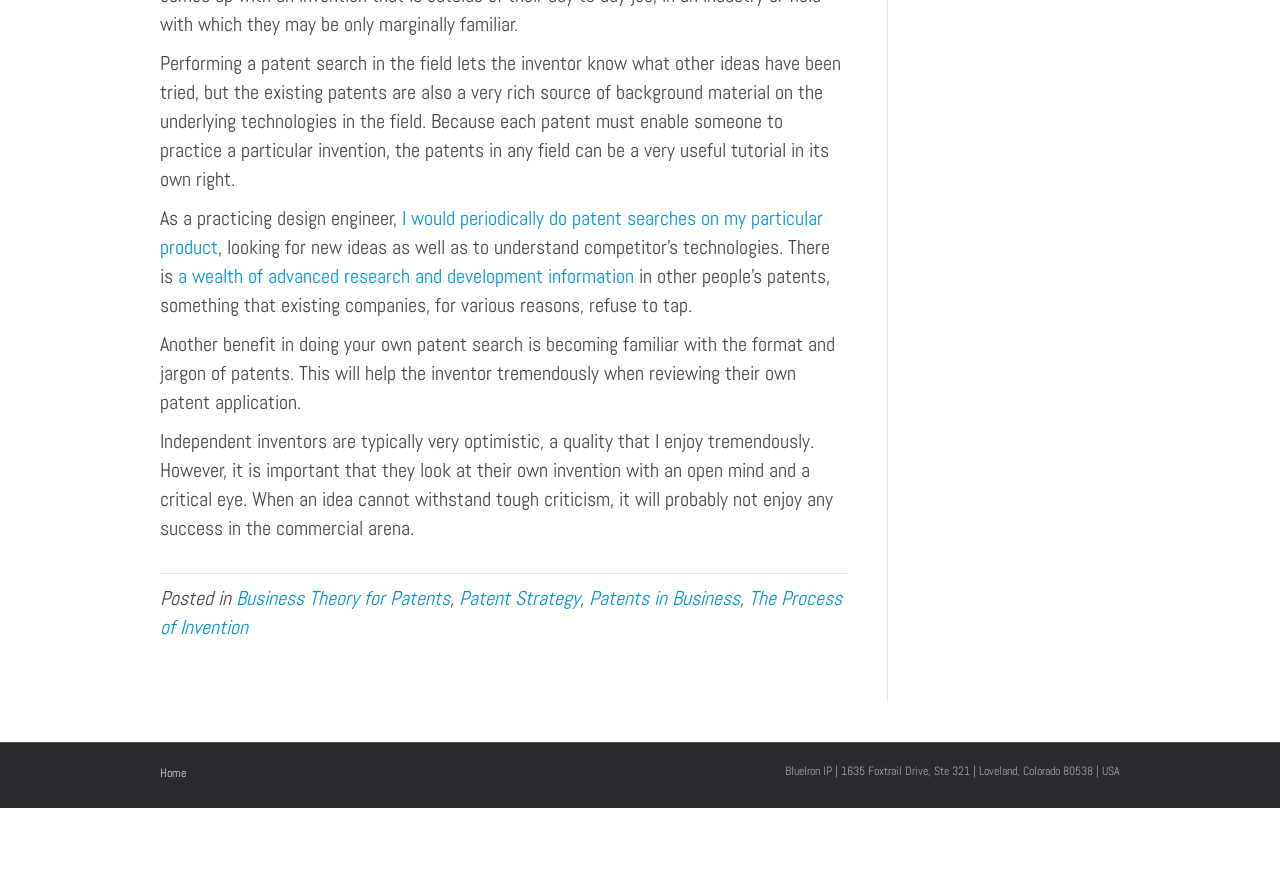Using the element description: "Home", determine the bounding box coordinates for the specified UI element. The coordinates should be four float numbers between 0 and 1, [left, top, right, bottom].

[0.113, 0.949, 0.157, 0.989]